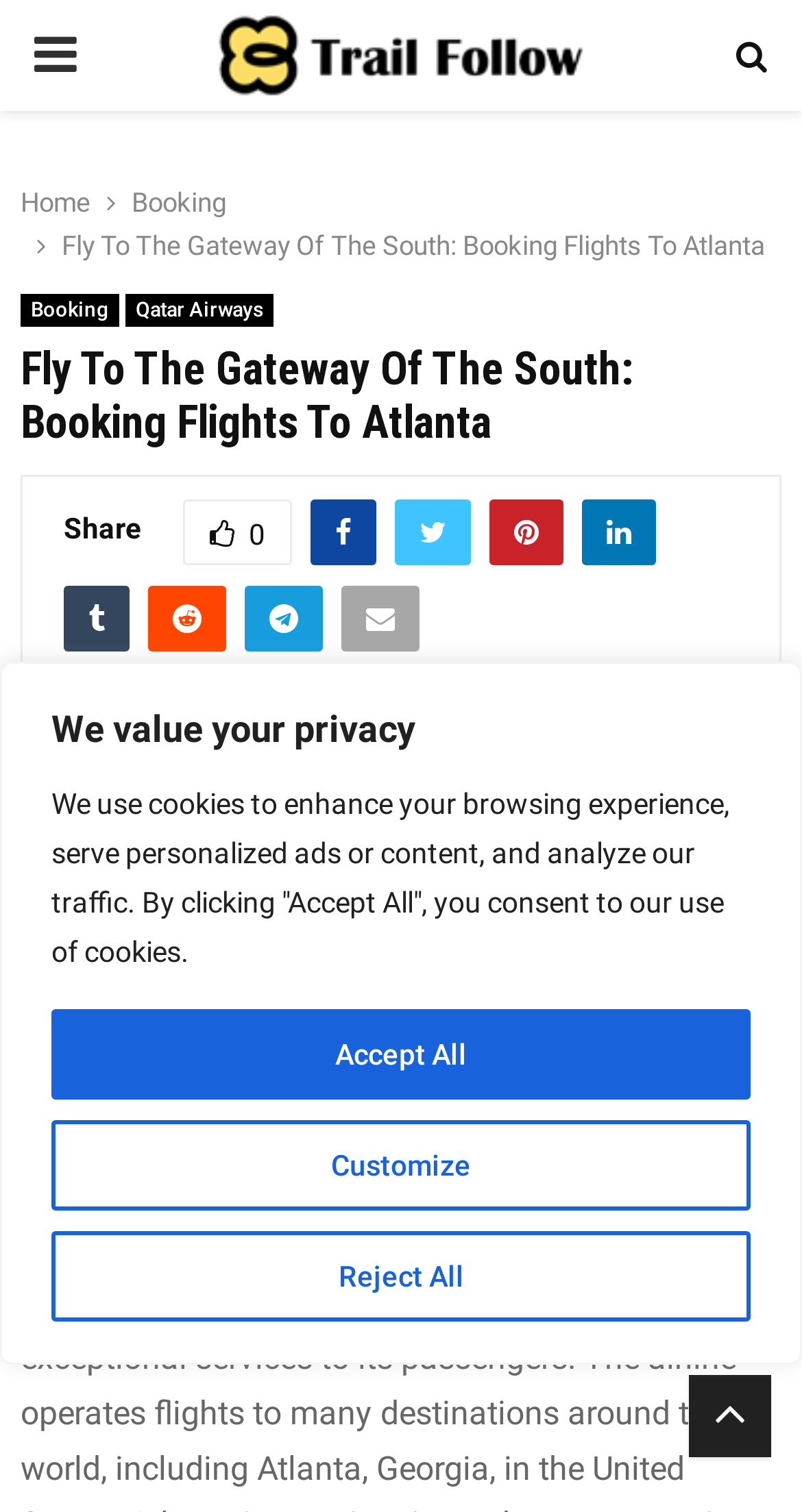What airline is mentioned on the webpage?
Look at the image and provide a short answer using one word or a phrase.

Qatar Airways